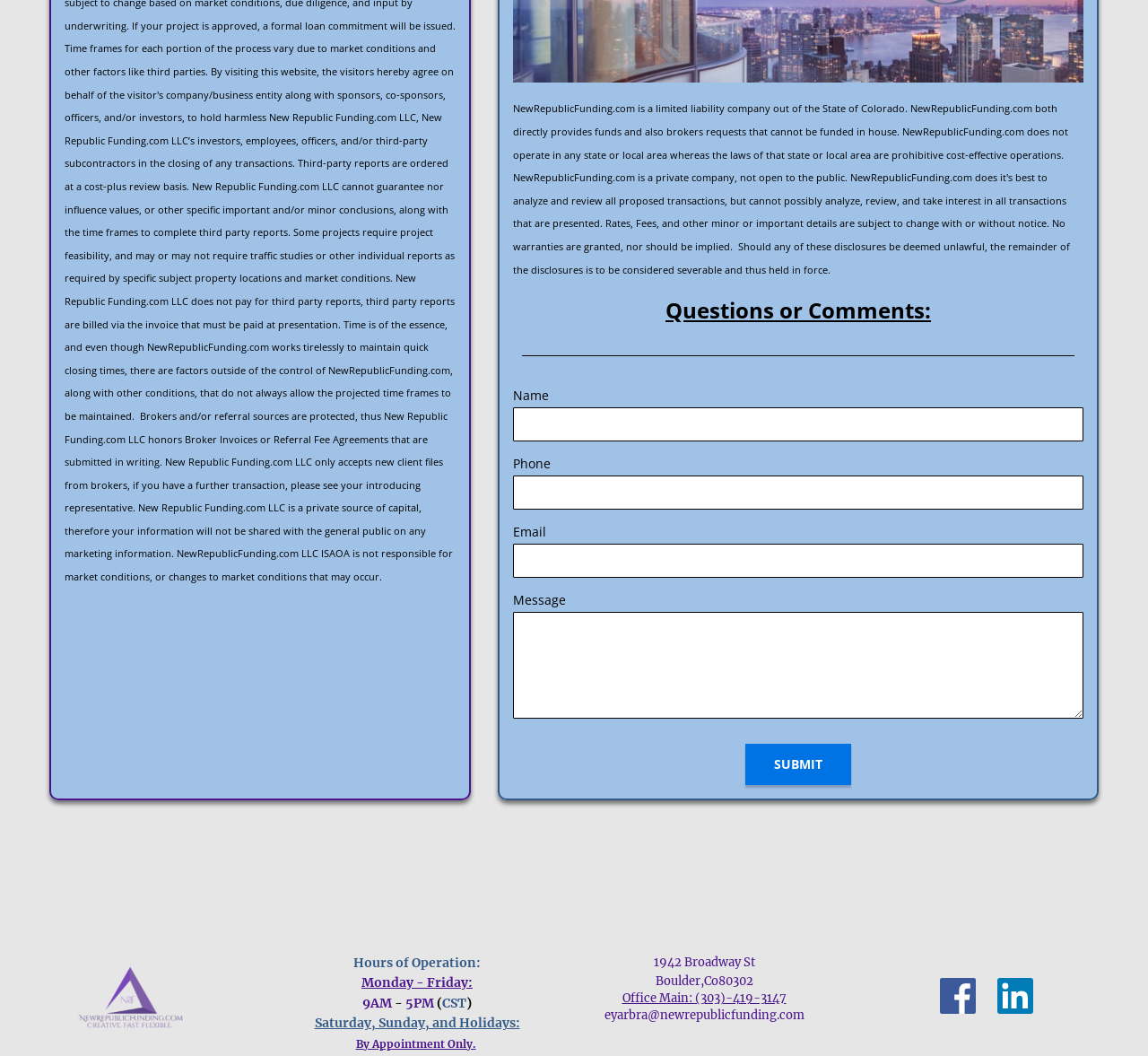Please provide the bounding box coordinates in the format (top-left x, top-left y, bottom-right x, bottom-right y). Remember, all values are floating point numbers between 0 and 1. What is the bounding box coordinate of the region described as: parent_node: Phone name="phone"

[0.447, 0.45, 0.944, 0.483]